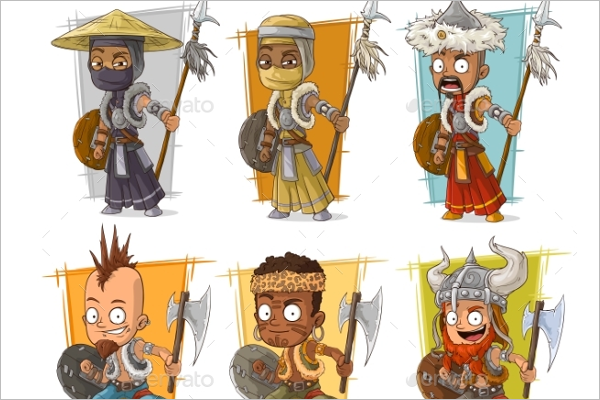Please provide a detailed answer to the question below by examining the image:
How many characters are in the top row?

The caption explicitly states that the top row features three warriors, each with unique designs and combat styles.